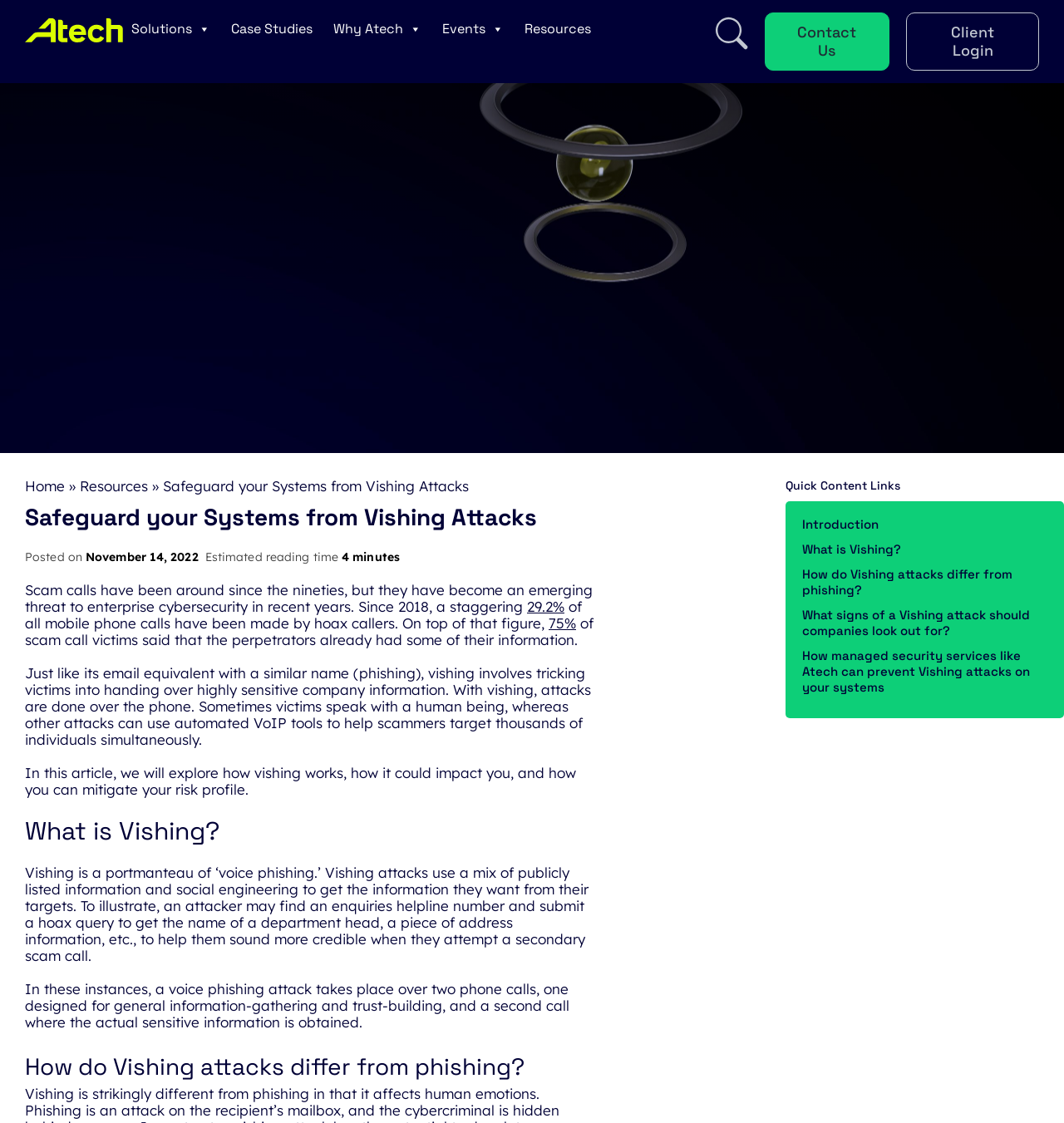Please identify the bounding box coordinates of the area that needs to be clicked to fulfill the following instruction: "Read the 'Case Studies' section."

[0.209, 0.011, 0.305, 0.041]